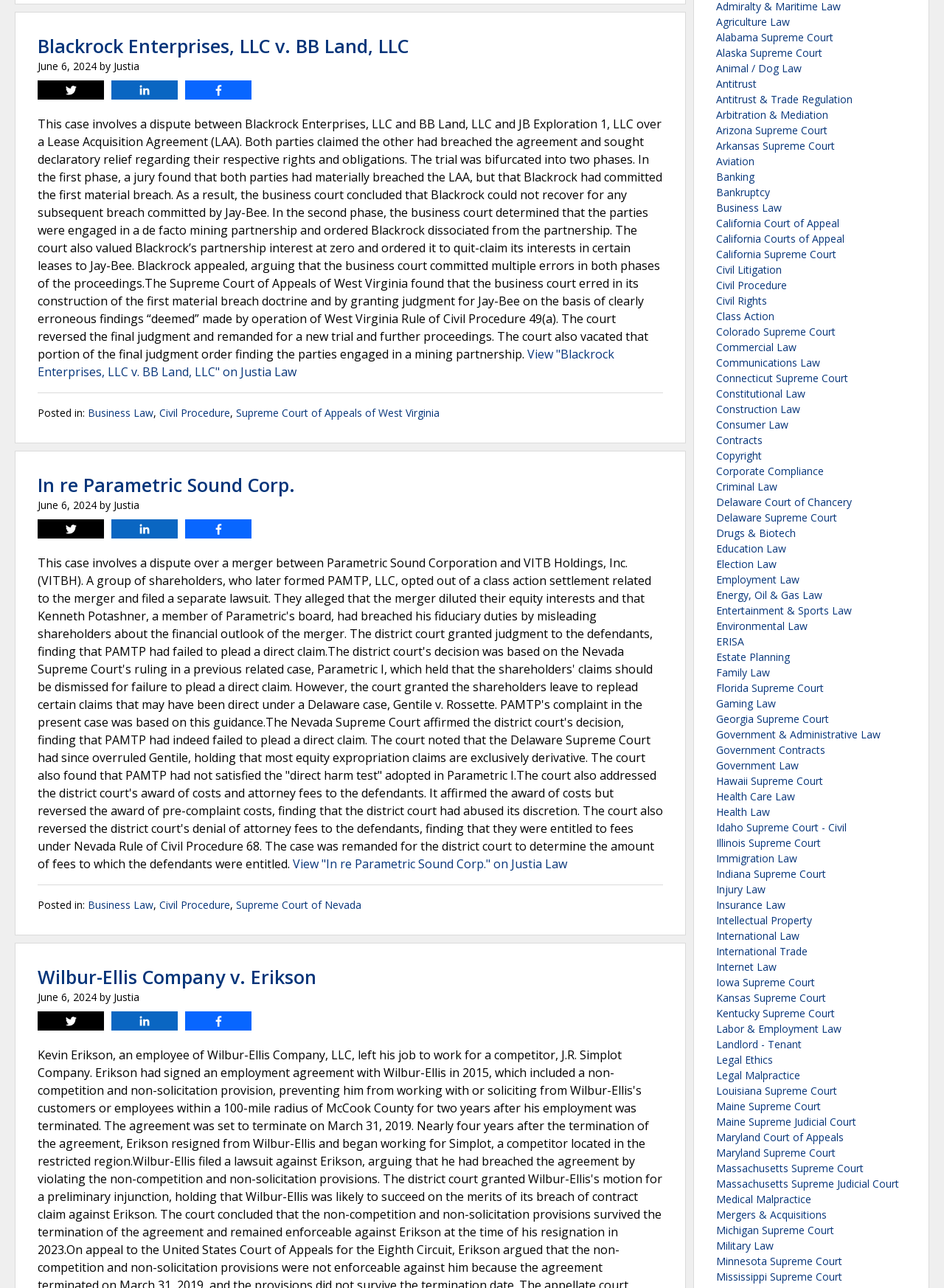How many social media sharing options are available for each case?
Provide a detailed and extensive answer to the question.

For each case, there are three social media sharing options available: Twitter, LinkedIn, and Facebook. These options are represented by their respective icons and can be found below the case description.